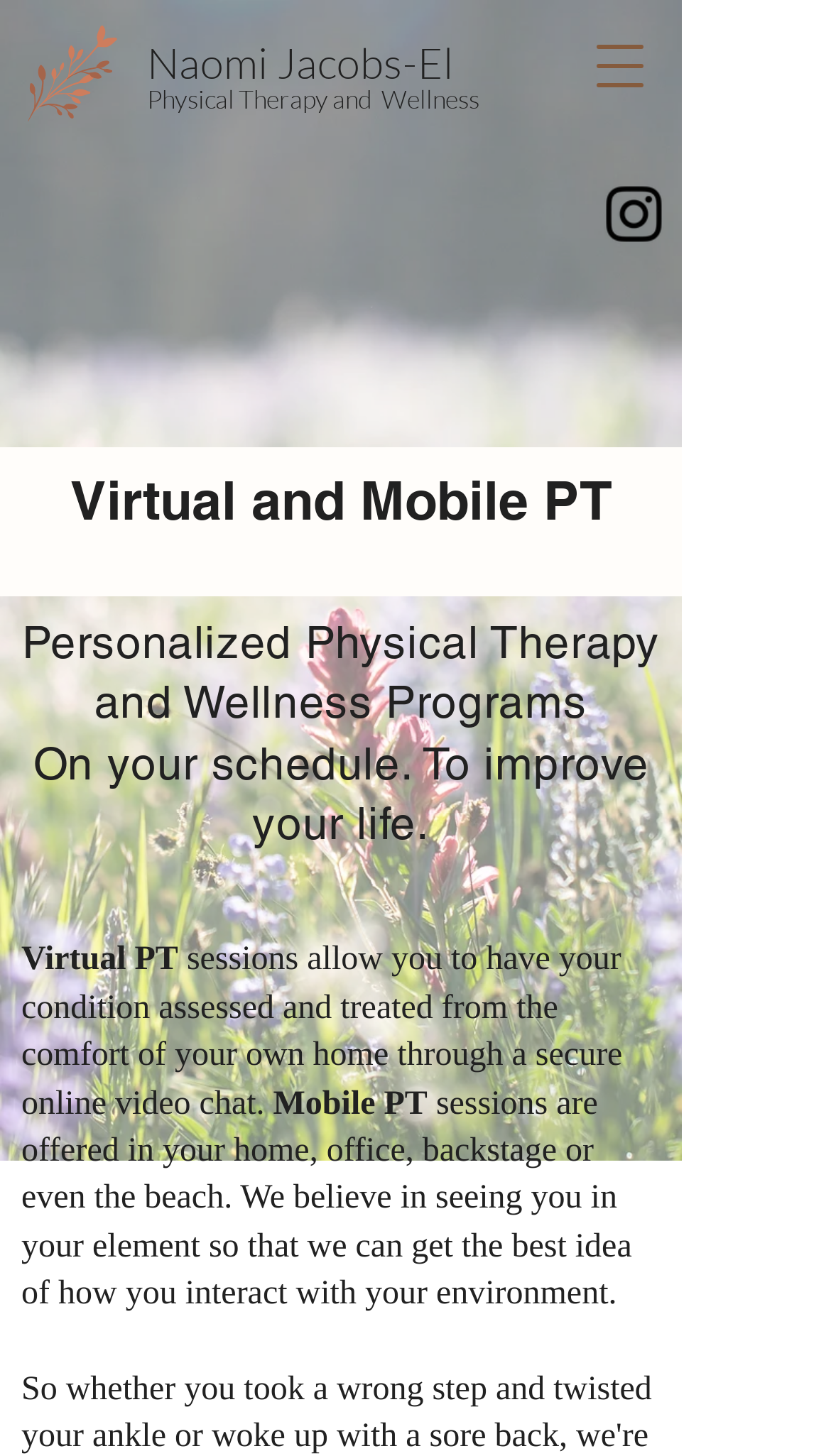Explain the webpage's layout and main content in detail.

The webpage is about physical therapy and wellness services offered by Naomi Jacobs-El. At the top left, there is a link to the homepage. Next to it, there is a link to Naomi Jacobs-El's profile. Below these links, there is another link to "Physical Therapy and Wellness" services. 

On the top right, there is a button to open a navigation menu. To the right of the button, there is a social bar with a link to Instagram, accompanied by an Instagram icon.

The main content of the page is divided into two sections. The first section has a heading "Virtual and Mobile PT" and describes the benefits of virtual physical therapy sessions, which can be conducted from the comfort of one's own home through a secure online video chat. 

The second section describes mobile physical therapy sessions, which can be conducted in various locations such as one's home, office, or even outdoors. This section emphasizes the importance of assessing and treating patients in their natural environment.